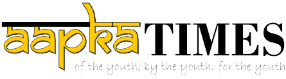Using the information from the screenshot, answer the following question thoroughly:
What is the tagline of 'Aapka Times'?

The tagline 'of the youth, by the youth, for the youth' is displayed beneath the main title of the logo, emphasizing the publication's focus on representing and engaging with youth-related issues and perspectives.